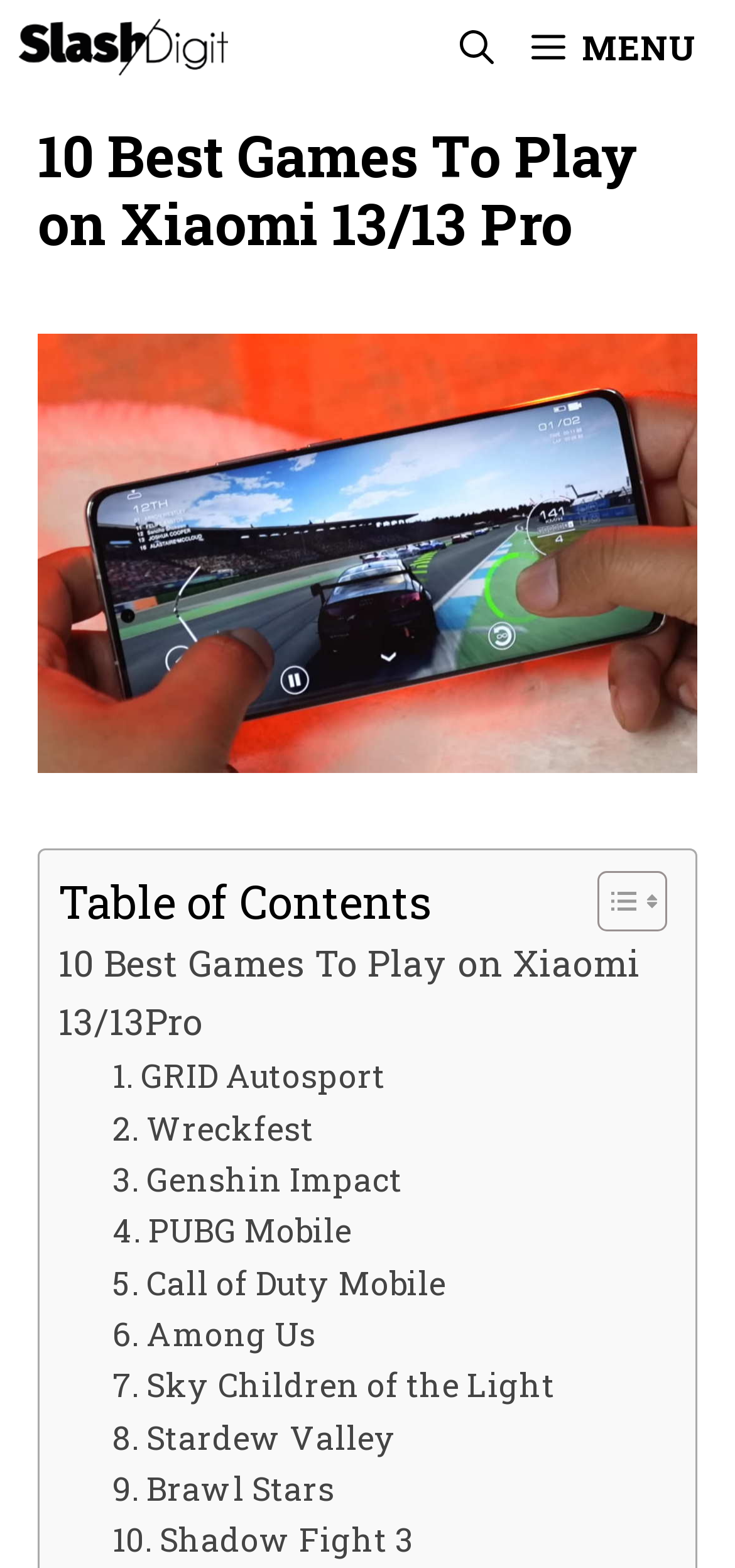Please determine the bounding box coordinates of the element's region to click for the following instruction: "Open the search bar".

[0.6, 0.0, 0.697, 0.06]